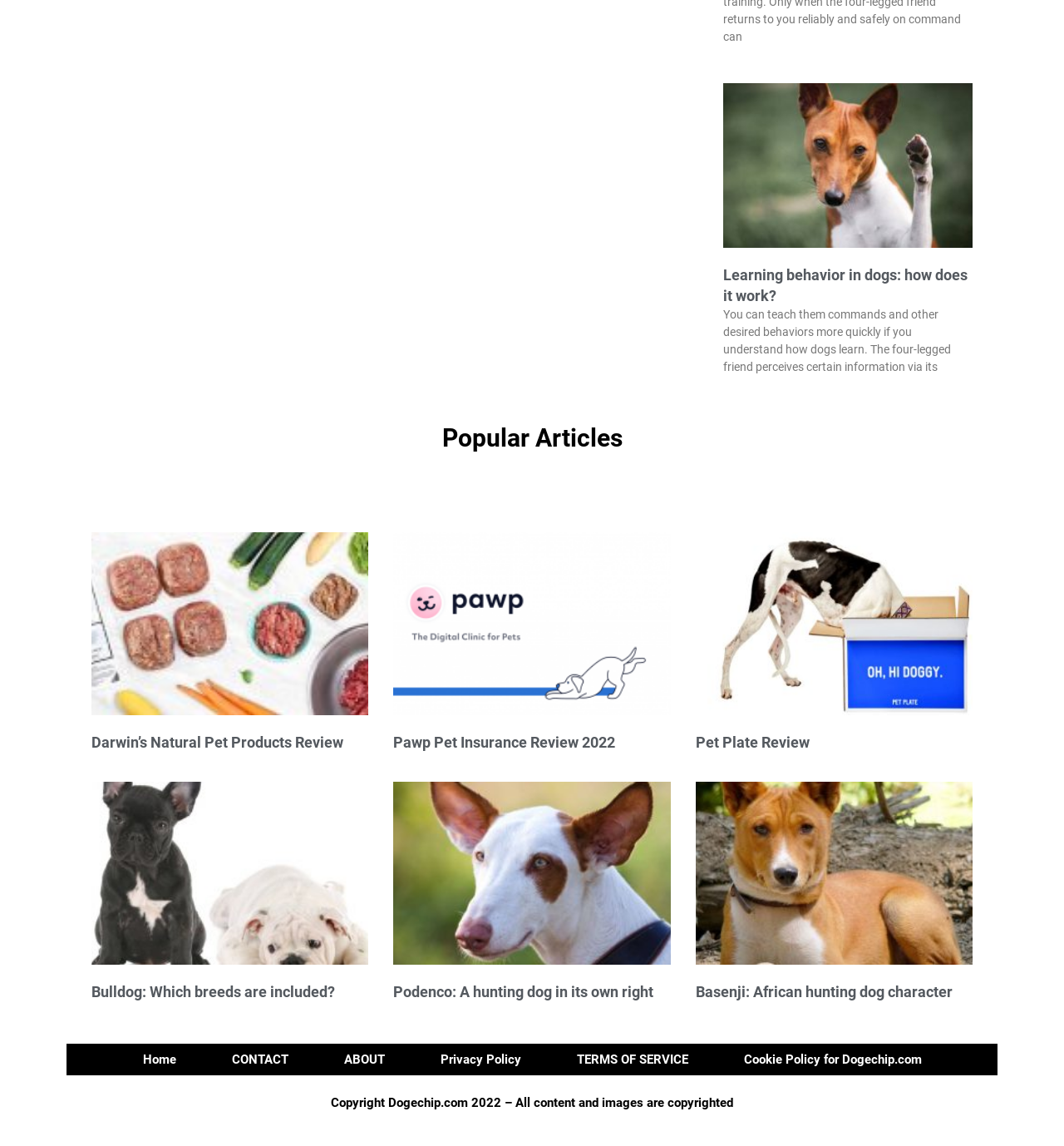What is the breed of dog discussed in the fourth article?
By examining the image, provide a one-word or phrase answer.

Bulldog